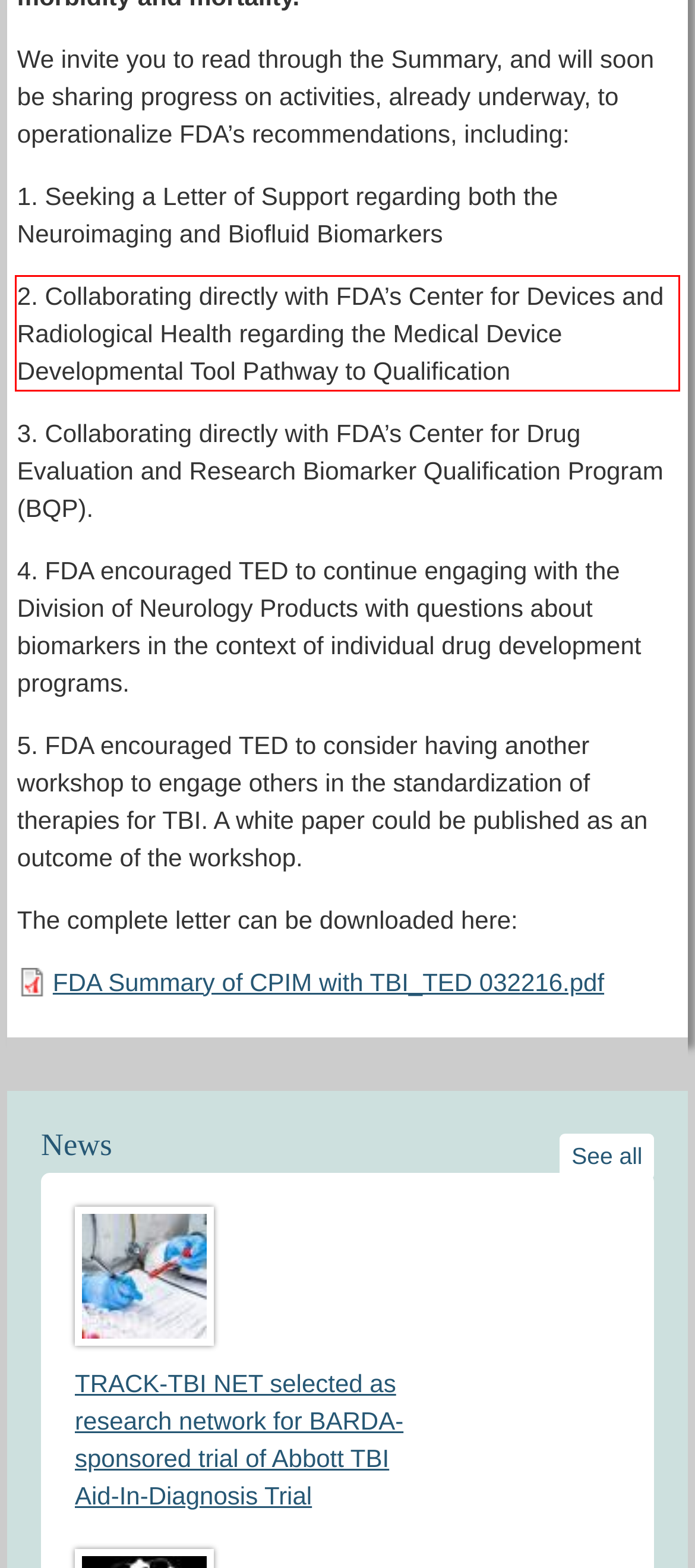You have a screenshot of a webpage with a red bounding box. Use OCR to generate the text contained within this red rectangle.

2. Collaborating directly with FDA’s Center for Devices and Radiological Health regarding the Medical Device Developmental Tool Pathway to Qualification